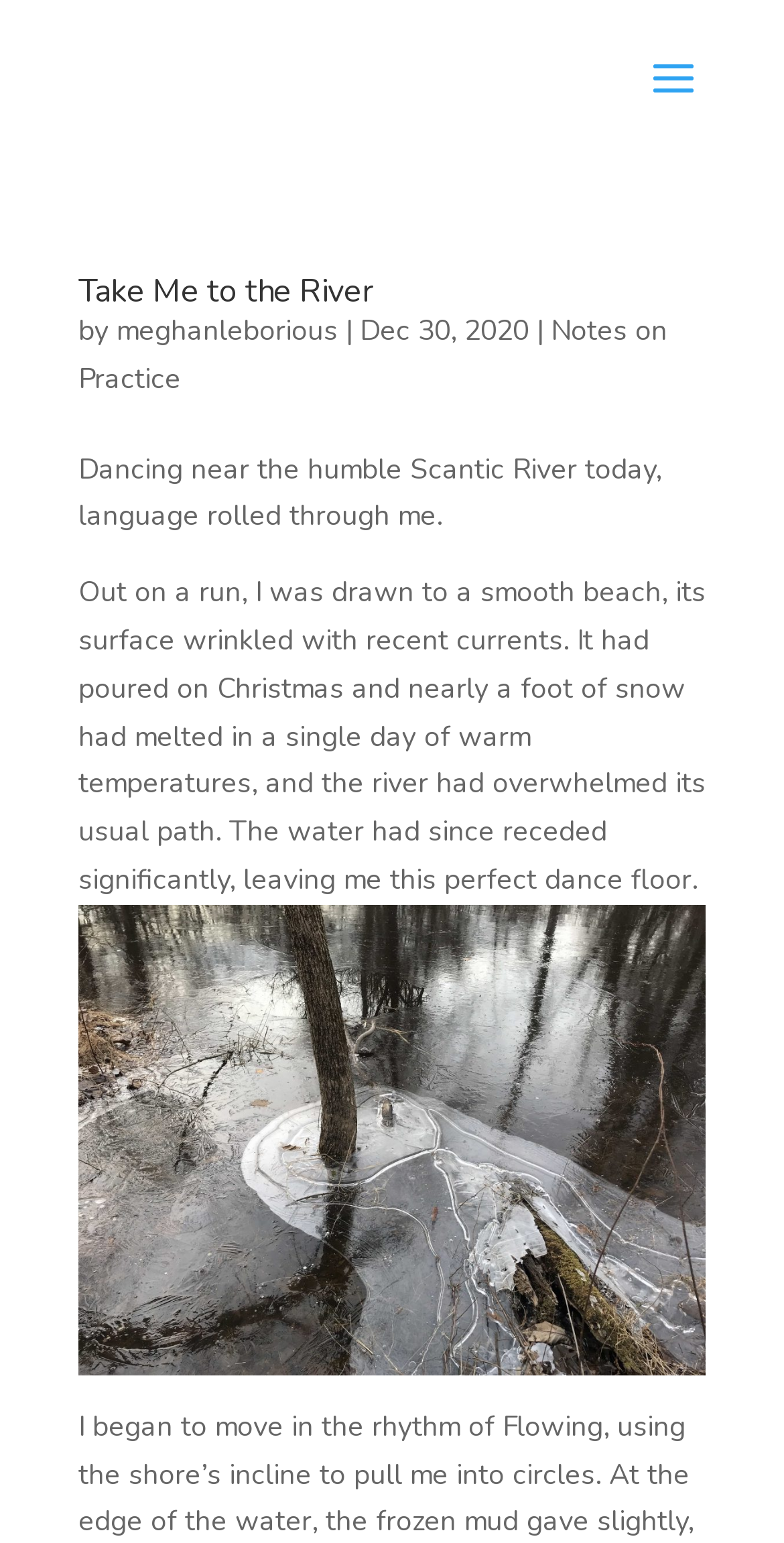Please give a one-word or short phrase response to the following question: 
What is the name of the website?

Notes on Practice